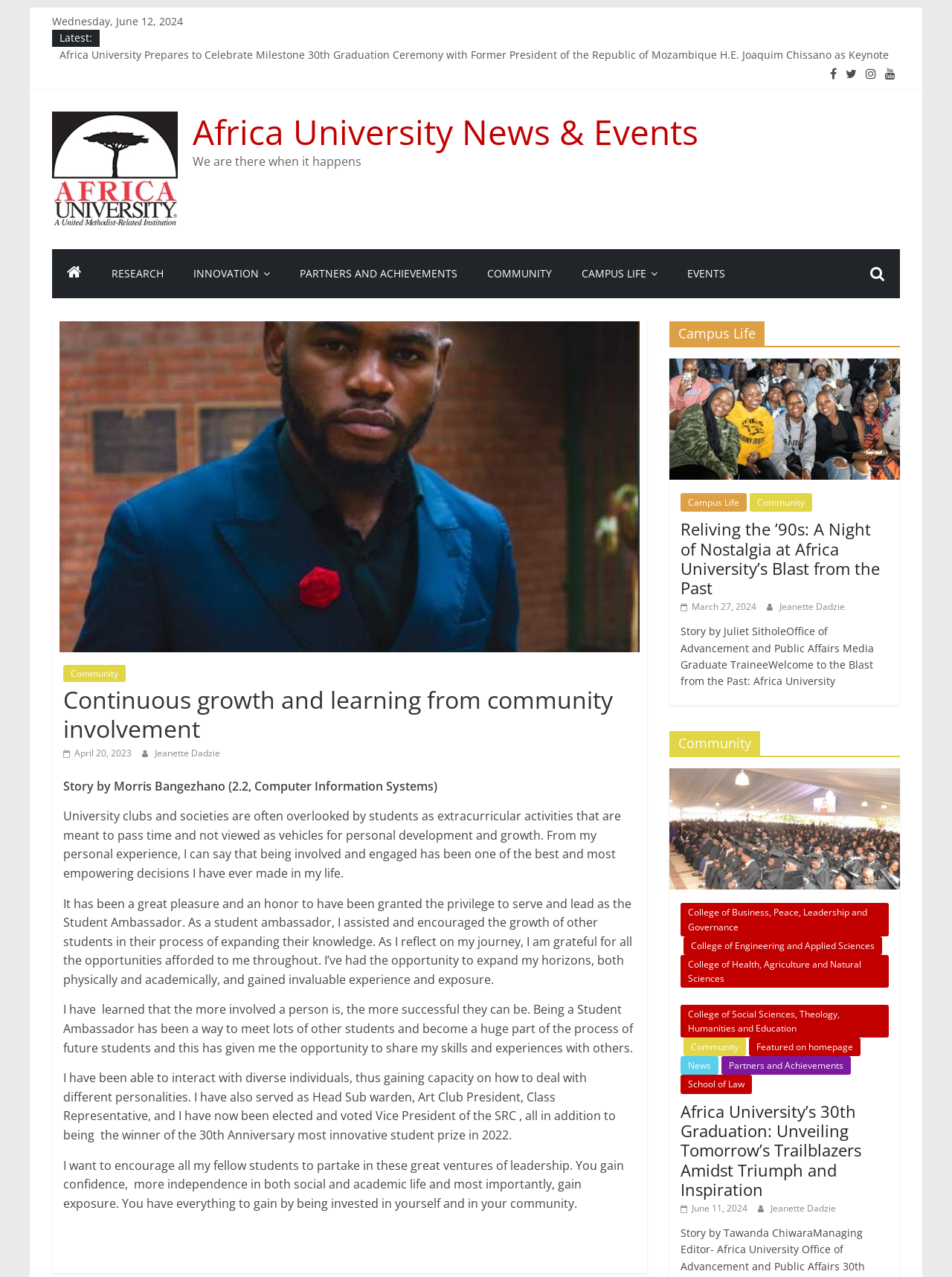What is the name of the university?
Please ensure your answer is as detailed and informative as possible.

The name of the university is mentioned in the heading 'Africa University News & Events' and also in the image description 'Africa University News & Events'.